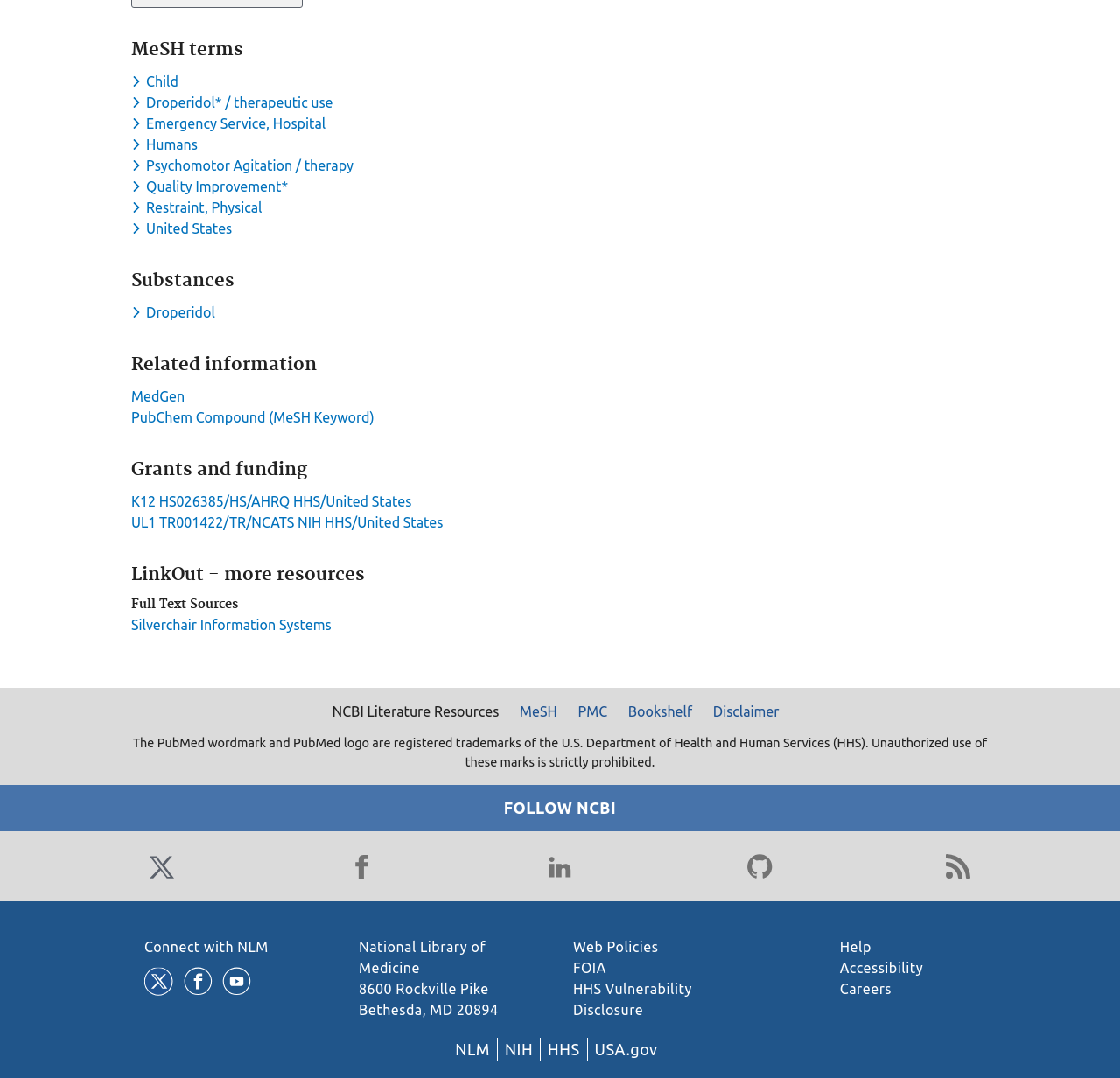Use a single word or phrase to answer the question:
How many social media links are available at the bottom of the webpage?

5